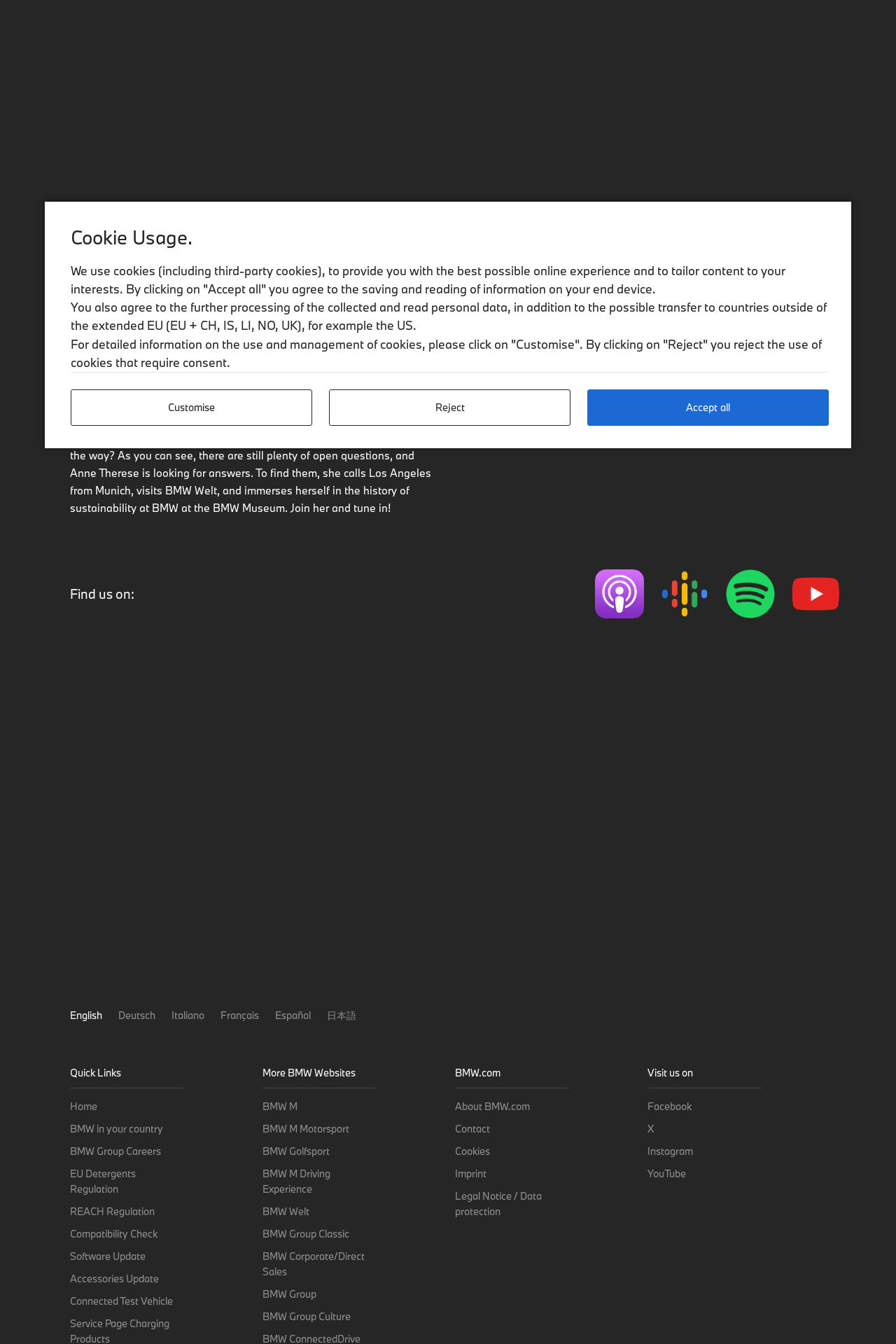Find the bounding box of the UI element described as: "Imprint". The bounding box coordinates should be given as four float values between 0 and 1, i.e., [left, top, right, bottom].

[0.508, 0.868, 0.543, 0.878]